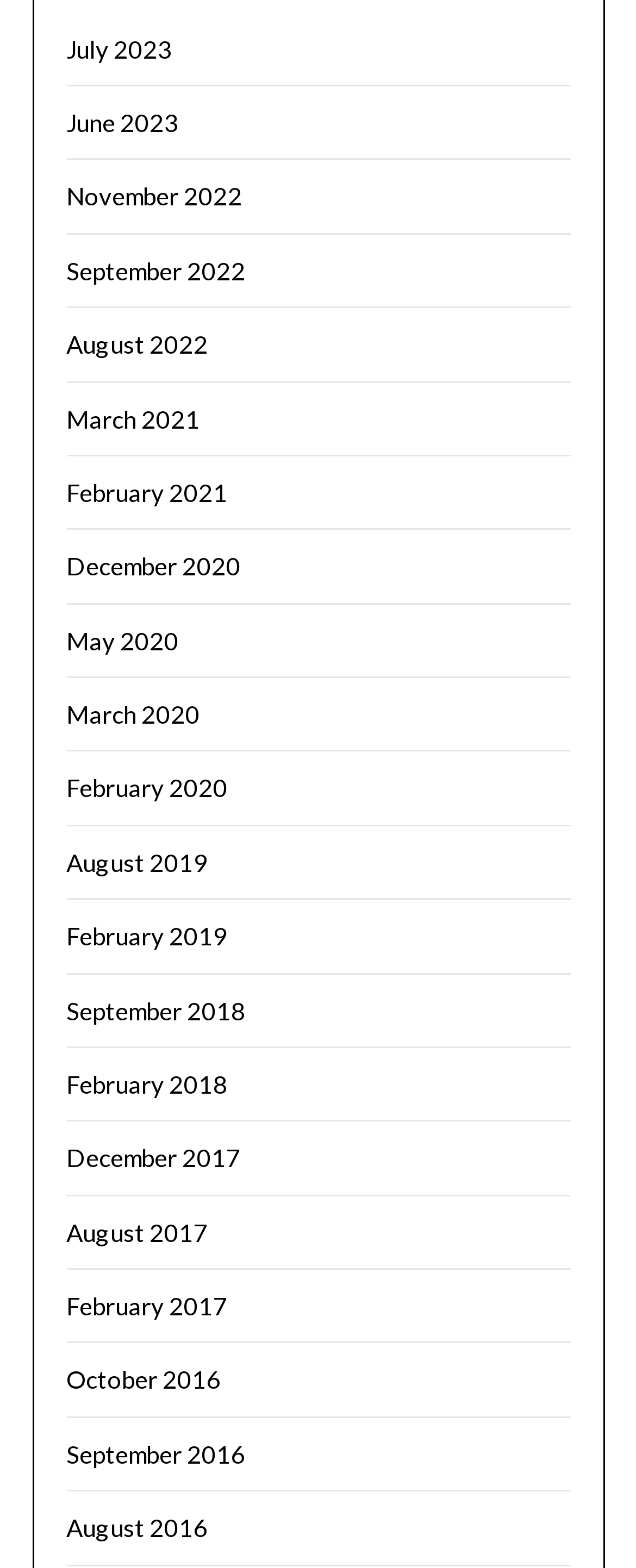Determine the bounding box coordinates for the UI element described. Format the coordinates as (top-left x, top-left y, bottom-right x, bottom-right y) and ensure all values are between 0 and 1. Element description: December 2017

[0.104, 0.729, 0.378, 0.748]